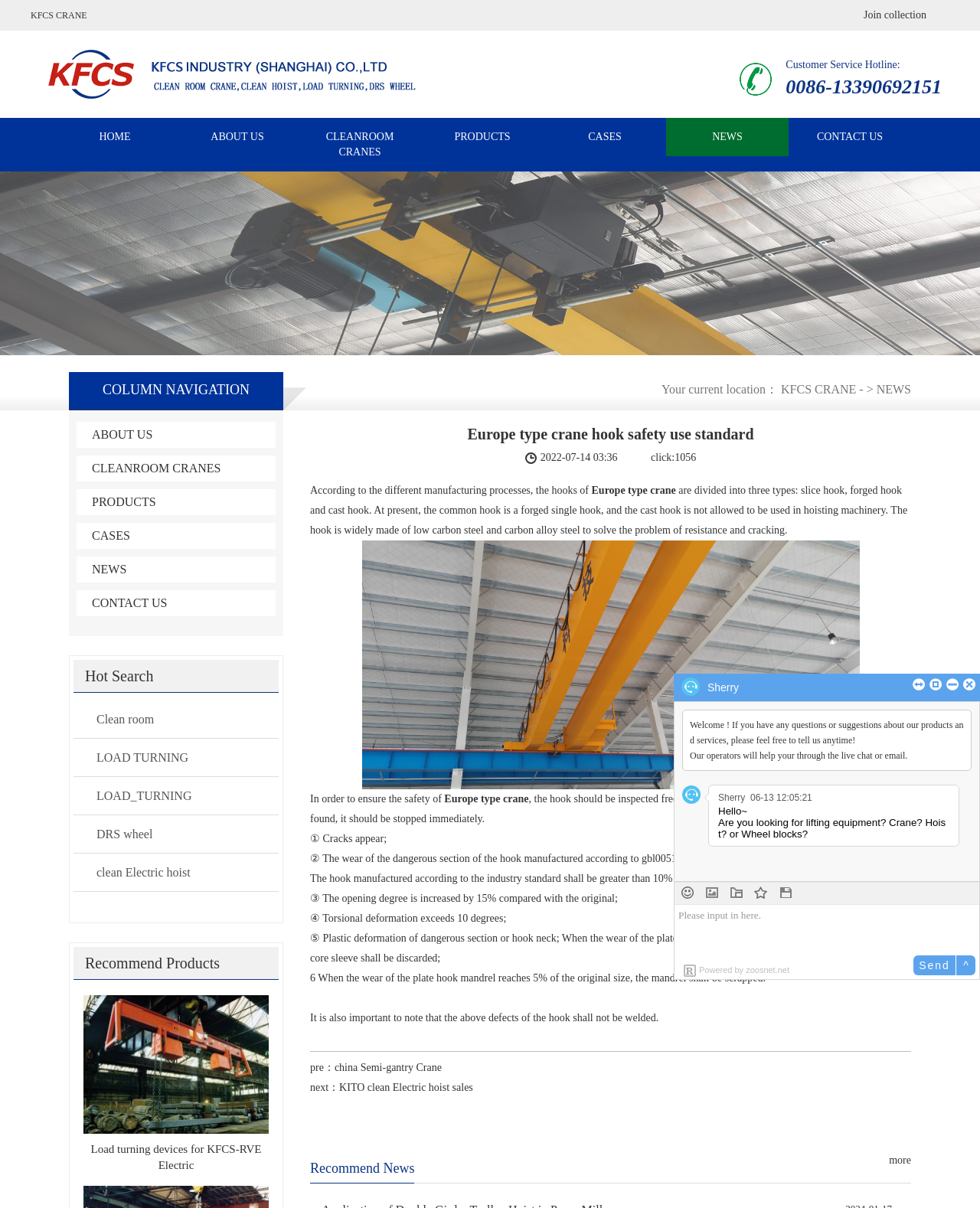What is the purpose of the hook inspection?
Using the visual information, respond with a single word or phrase.

Ensure safety